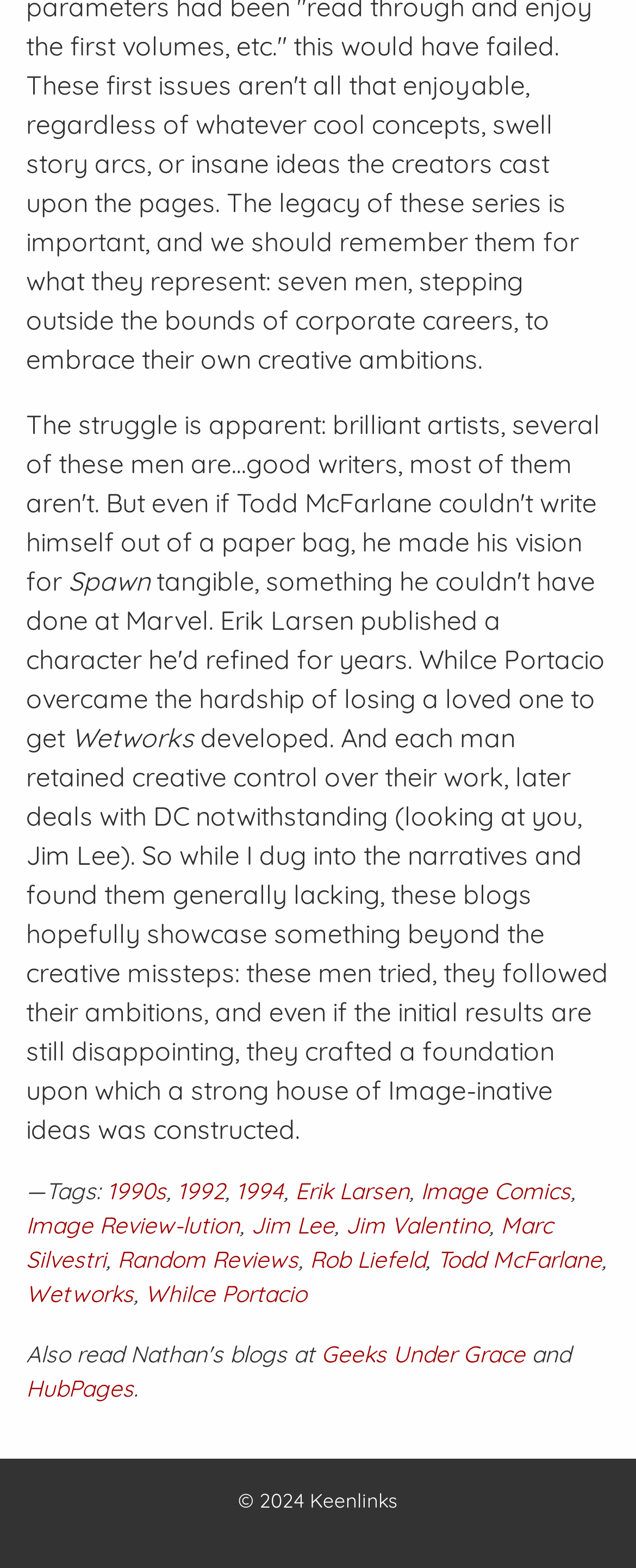Identify the bounding box coordinates of the area that should be clicked in order to complete the given instruction: "Go to the website of Keenlinks". The bounding box coordinates should be four float numbers between 0 and 1, i.e., [left, top, right, bottom].

[0.487, 0.949, 0.626, 0.964]